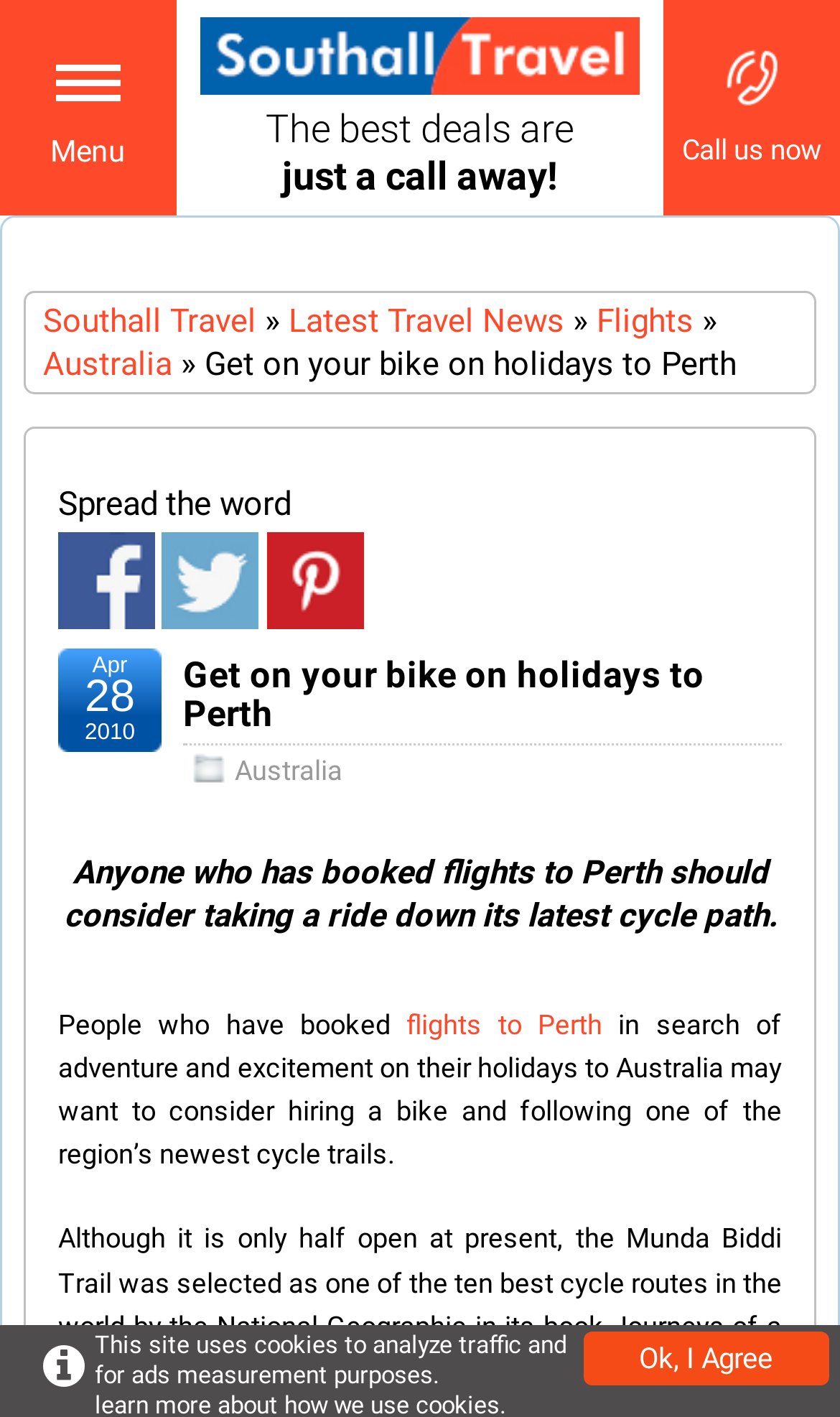Can you pinpoint the bounding box coordinates for the clickable element required for this instruction: "Explore flights to Australia"? The coordinates should be four float numbers between 0 and 1, i.e., [left, top, right, bottom].

[0.051, 0.243, 0.205, 0.271]